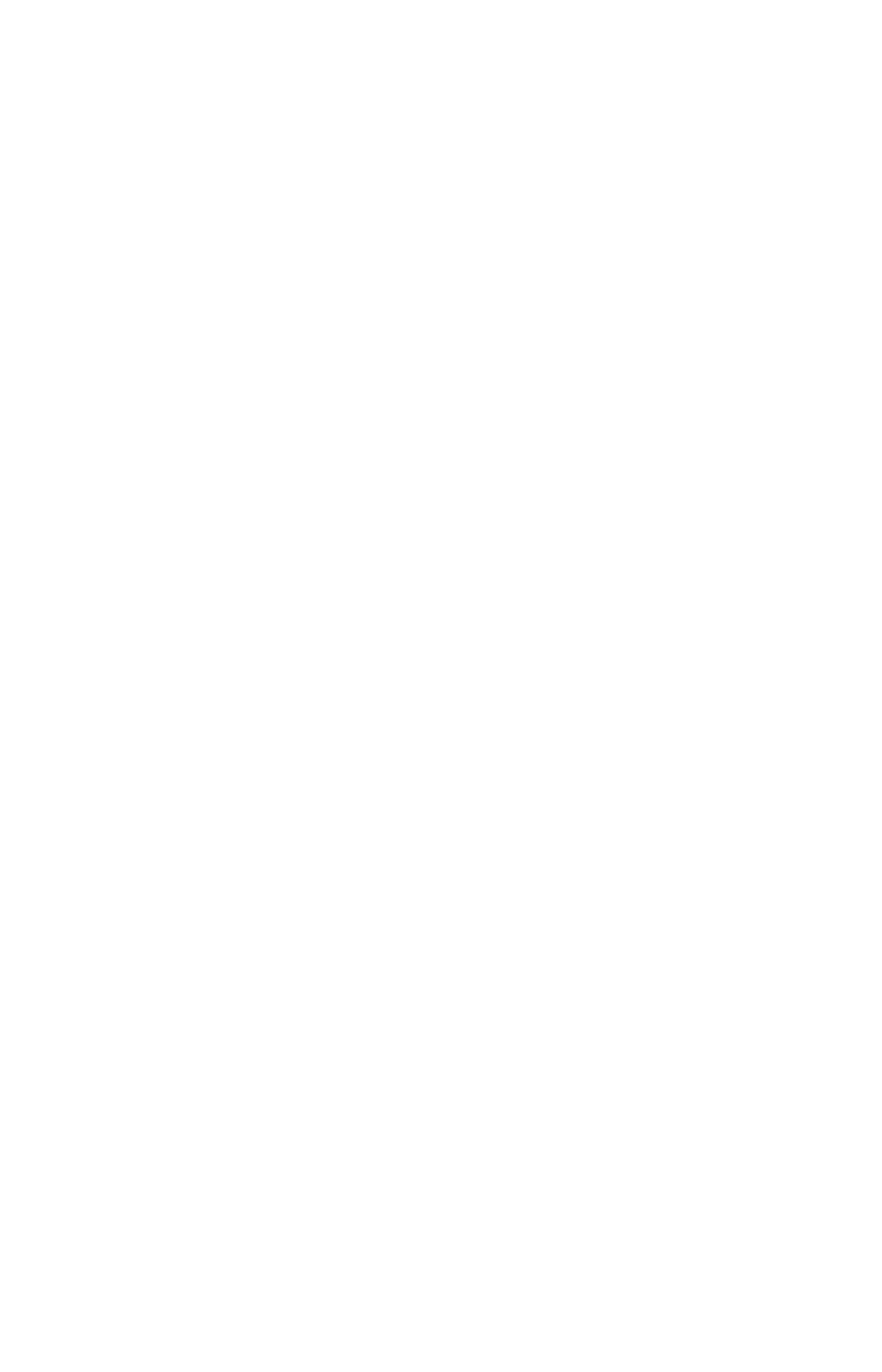Please find the bounding box coordinates in the format (top-left x, top-left y, bottom-right x, bottom-right y) for the given element description. Ensure the coordinates are floating point numbers between 0 and 1. Description: Pfizer

[0.918, 0.868, 0.997, 0.891]